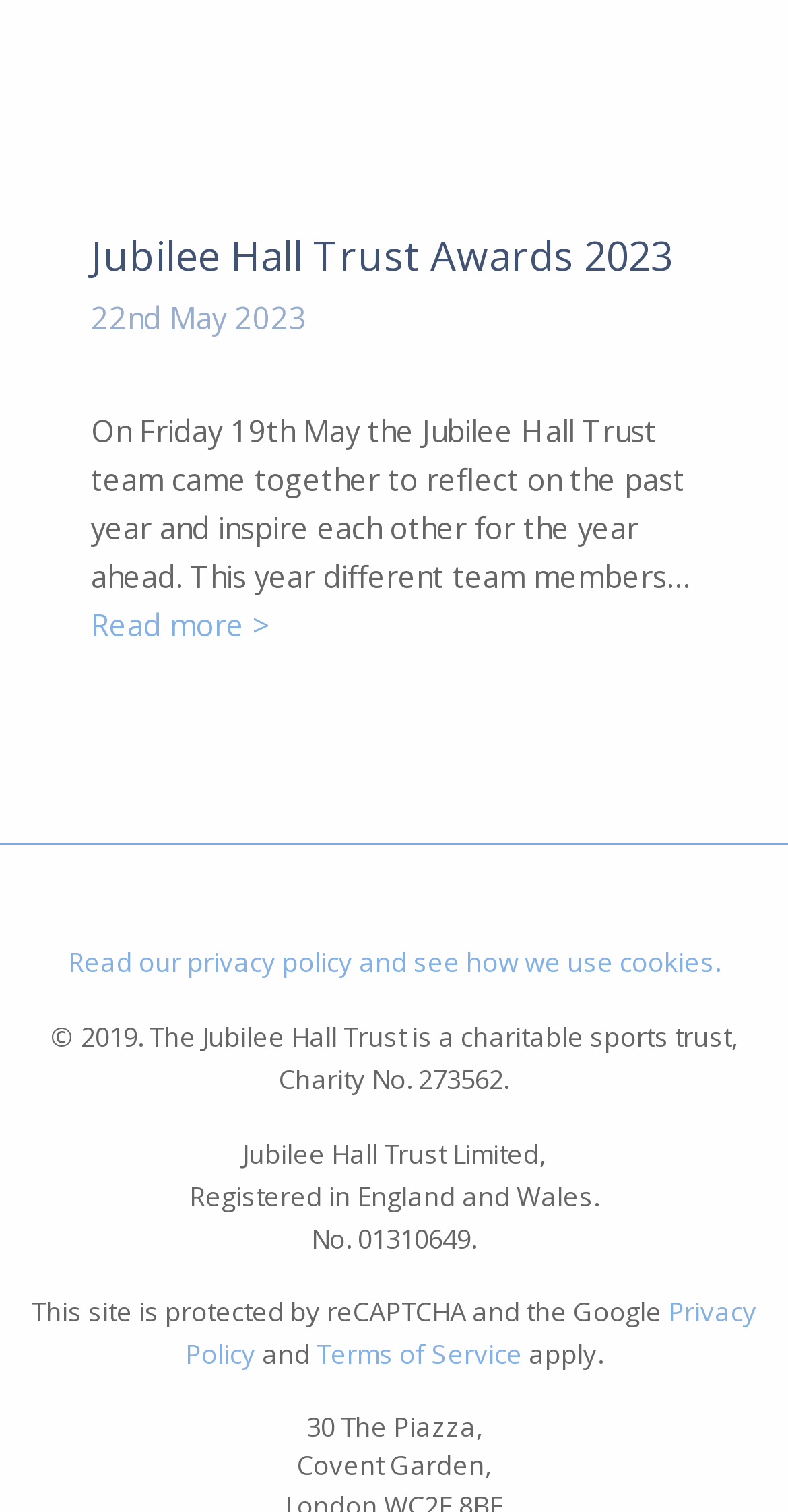Provide a brief response to the question below using one word or phrase:
What is the location of Jubilee Hall Trust?

30 The Piazza, Covent Garden